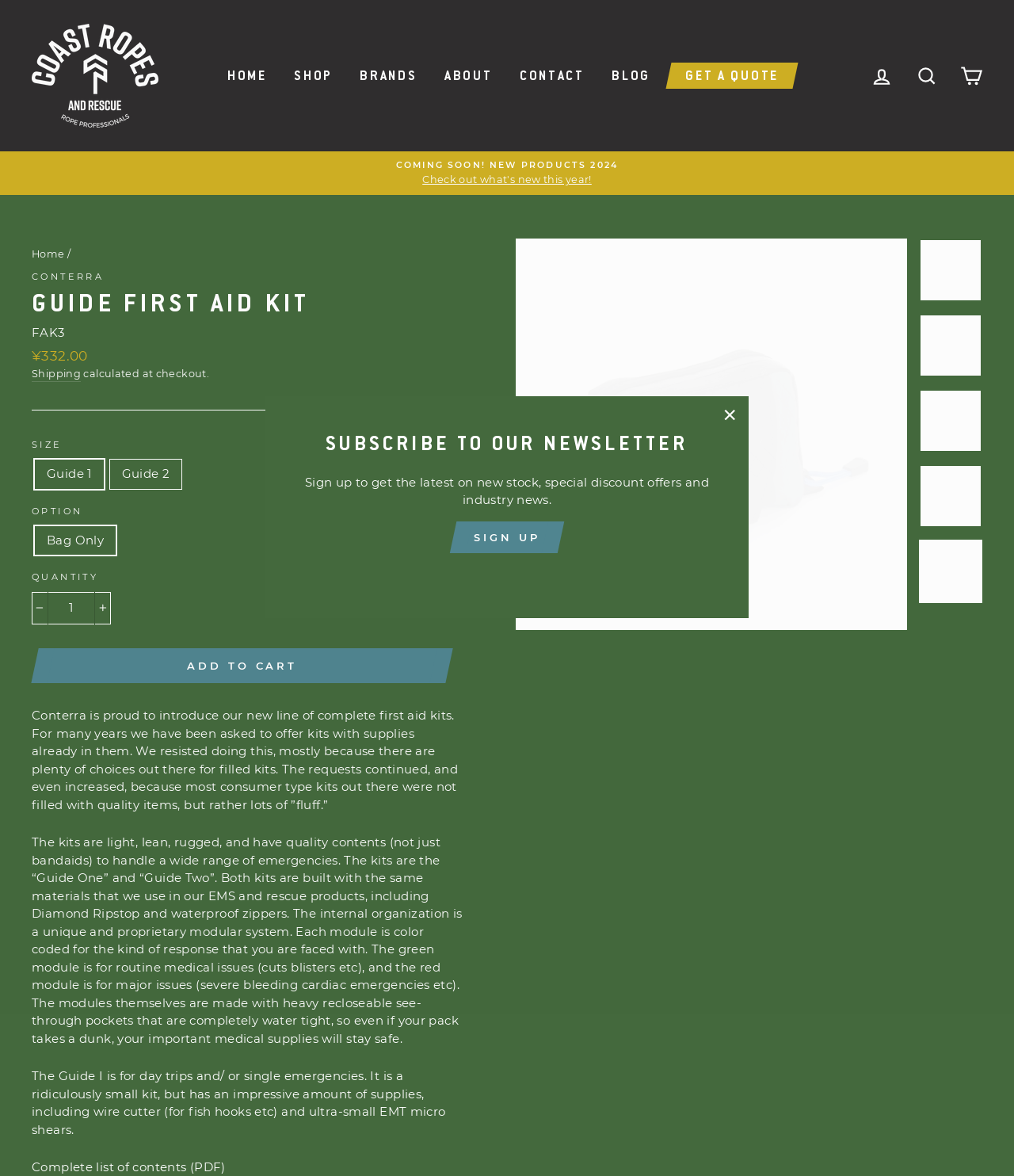Locate the bounding box coordinates of the area that needs to be clicked to fulfill the following instruction: "Log in to your account". The coordinates should be in the format of four float numbers between 0 and 1, namely [left, top, right, bottom].

None